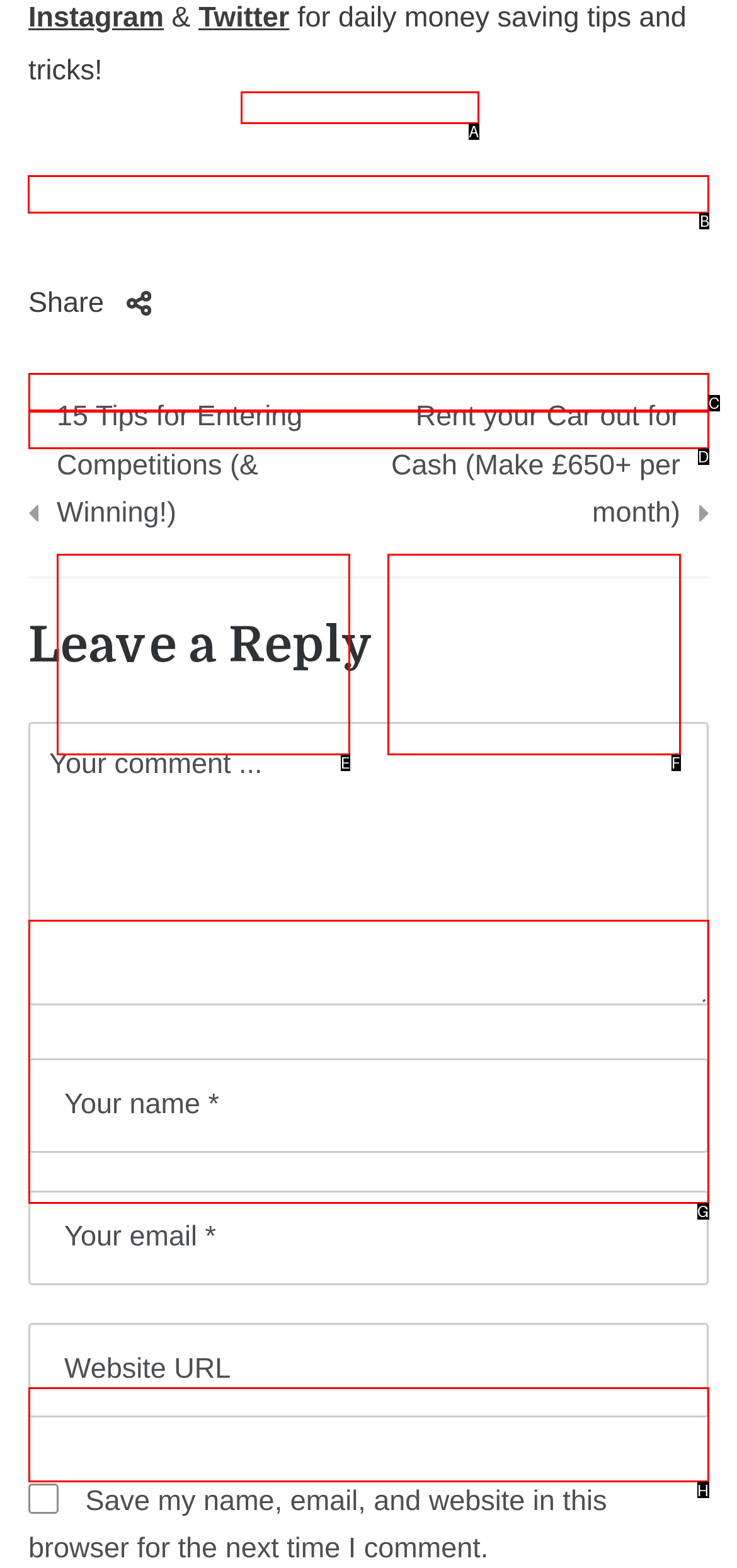Select the letter of the UI element you need to click on to fulfill this task: Click on Free drinks during Dry January. Write down the letter only.

B